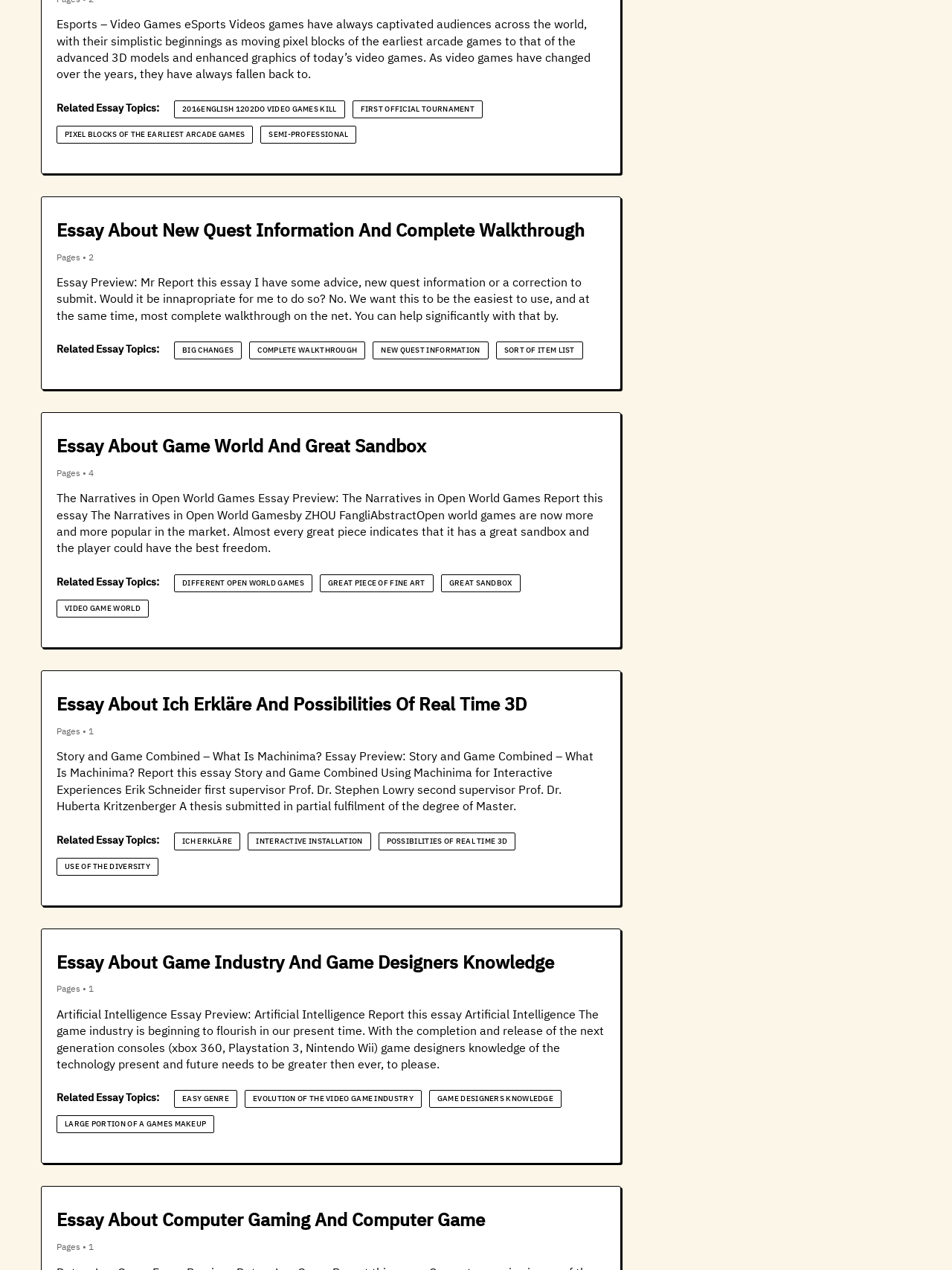What is the main topic of this webpage?
Give a one-word or short phrase answer based on the image.

Esports and video games